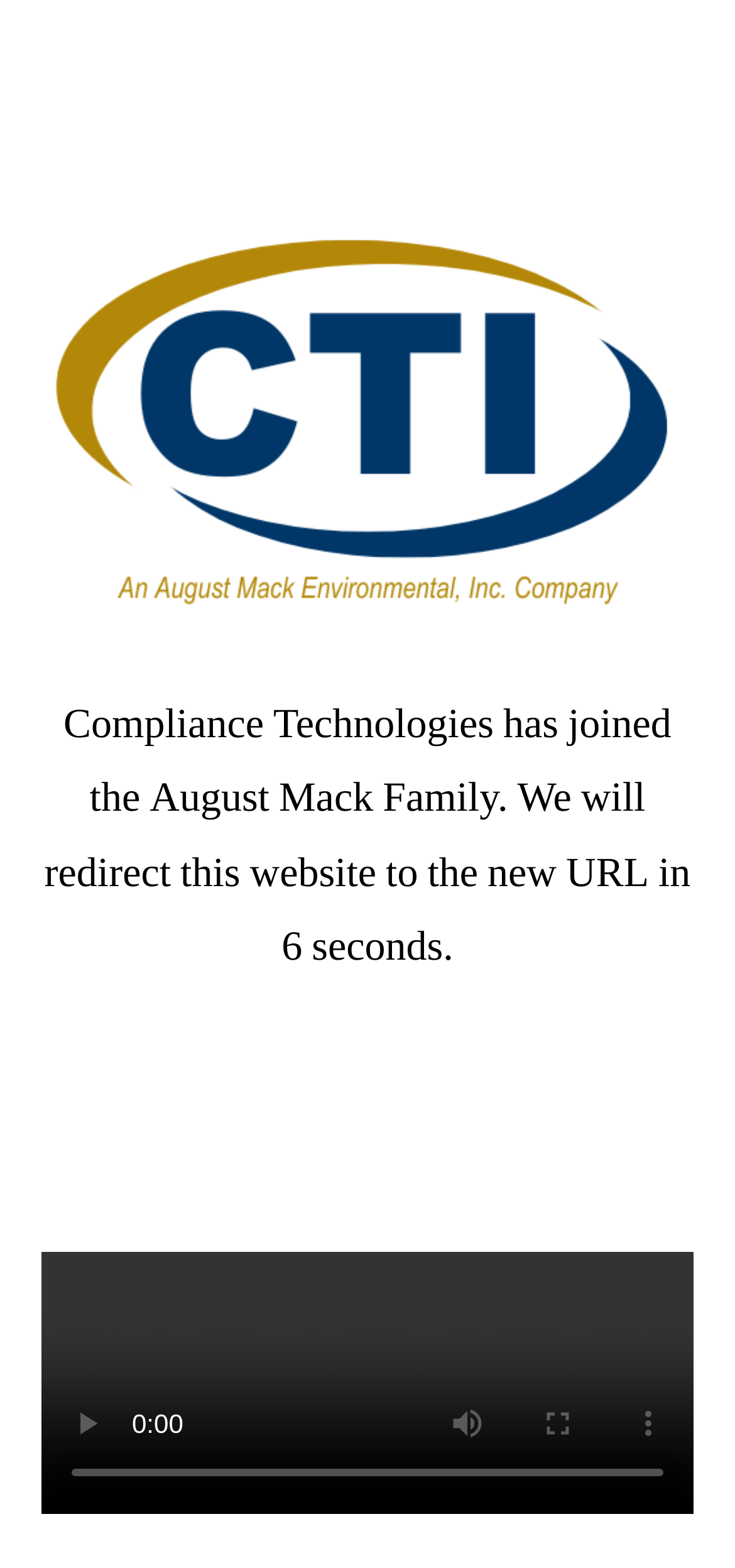Who wrote the article?
Please elaborate on the answer to the question with detailed information.

The author of the article can be found below the main heading, where it says 'Posted by Glenn Miller'.